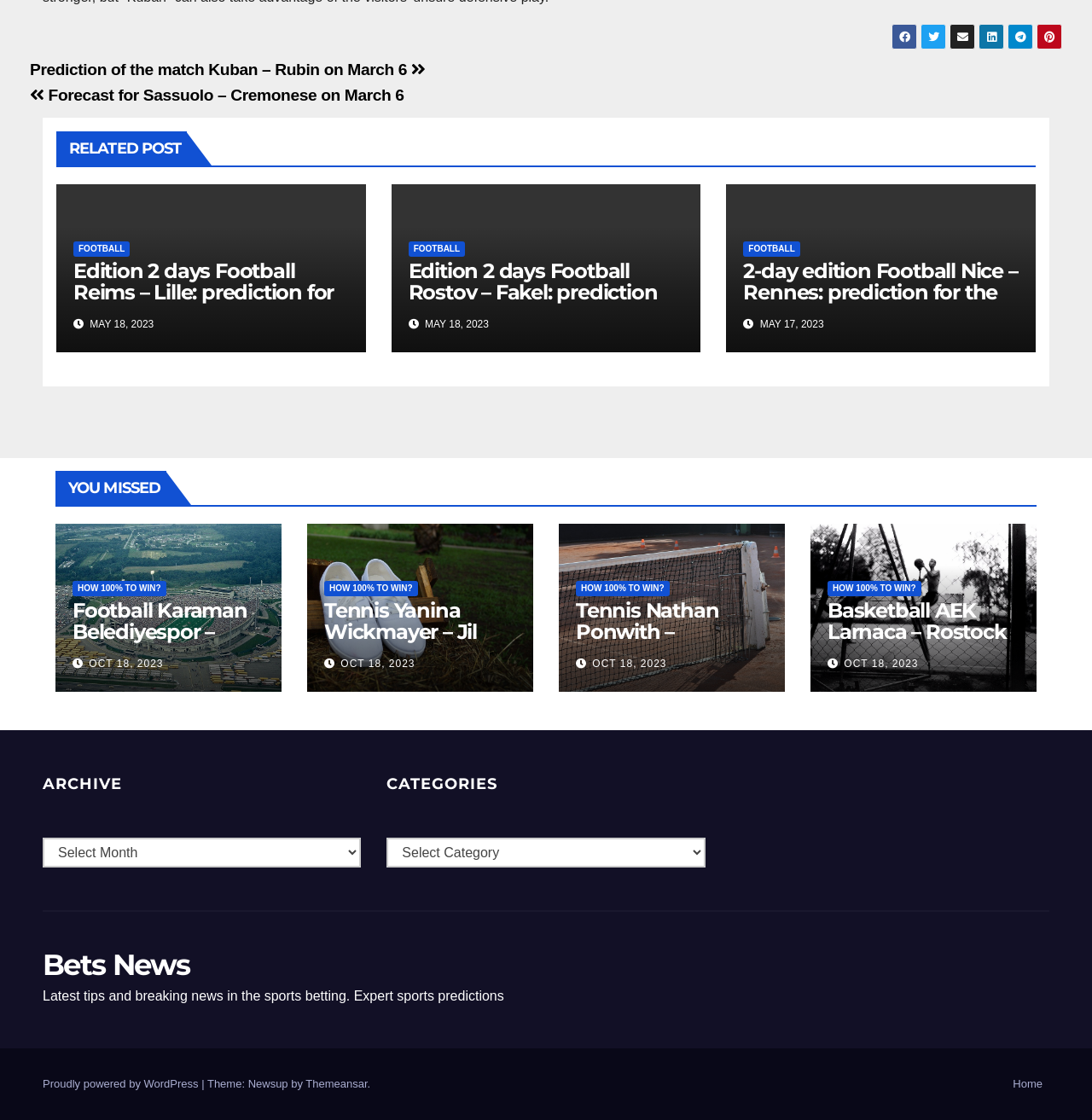What is the theme of the website?
Answer the question with as much detail as possible.

I found the theme information at the bottom of the webpage, which states 'Theme: Newsup by Themeansar'.